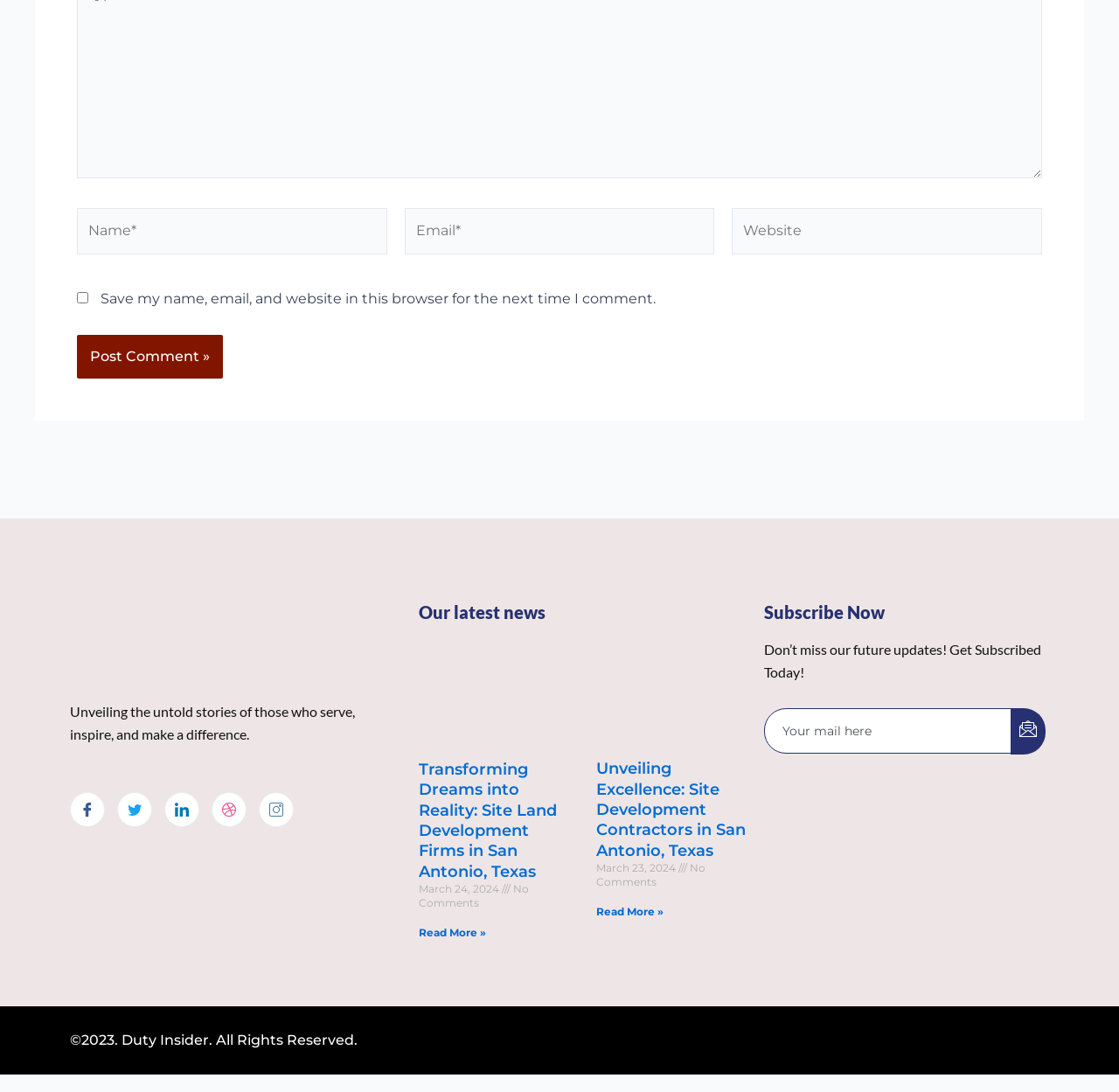How many social media links are present?
Please provide a single word or phrase as your answer based on the screenshot.

5